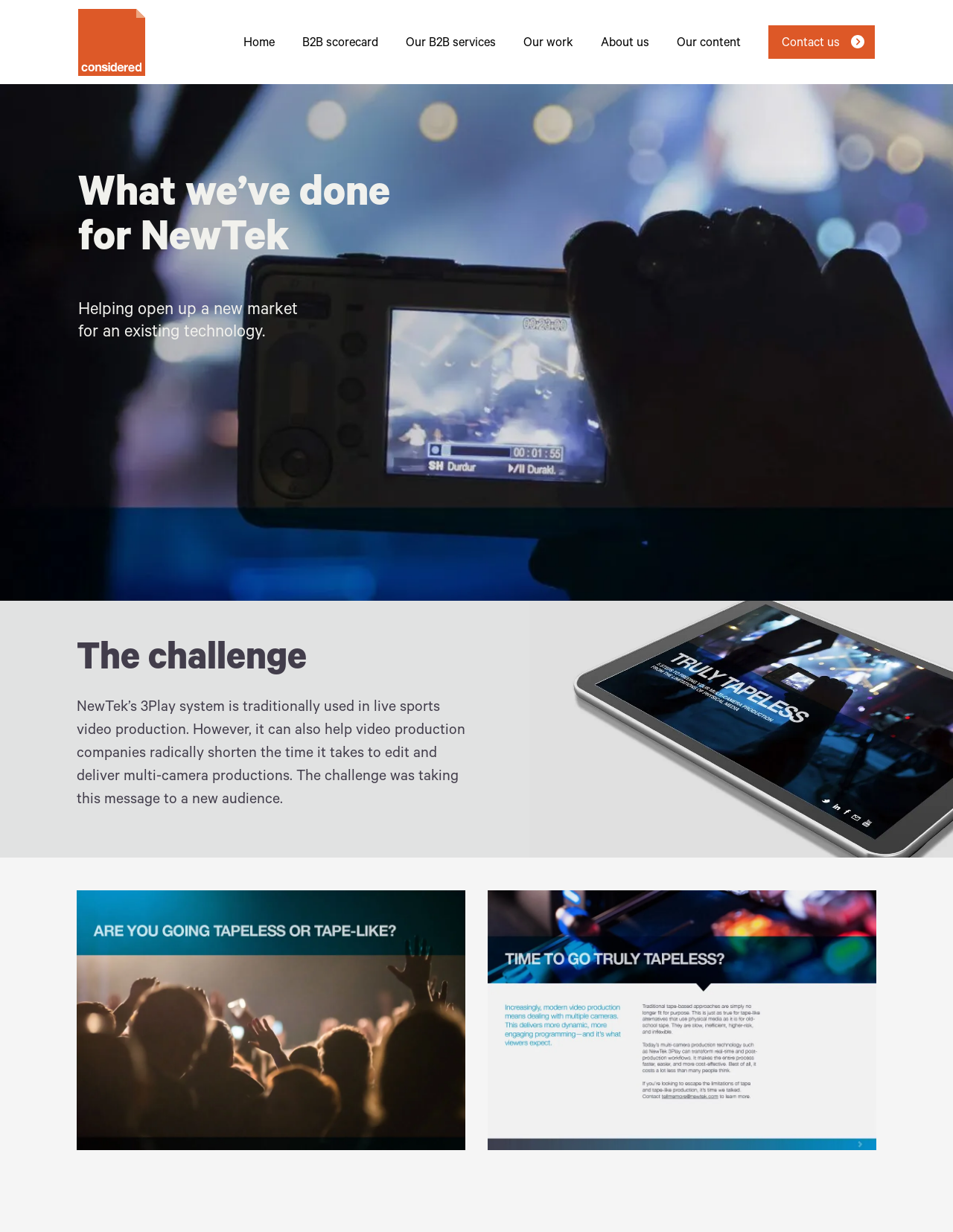How many links are there in the top navigation menu?
Based on the visual details in the image, please answer the question thoroughly.

The answer can be obtained by counting the number of link elements in the top navigation menu, which are 'Considered', 'Home', 'B2B scorecard', 'Our B2B services', 'Our work', 'About us', and 'Contact us'.